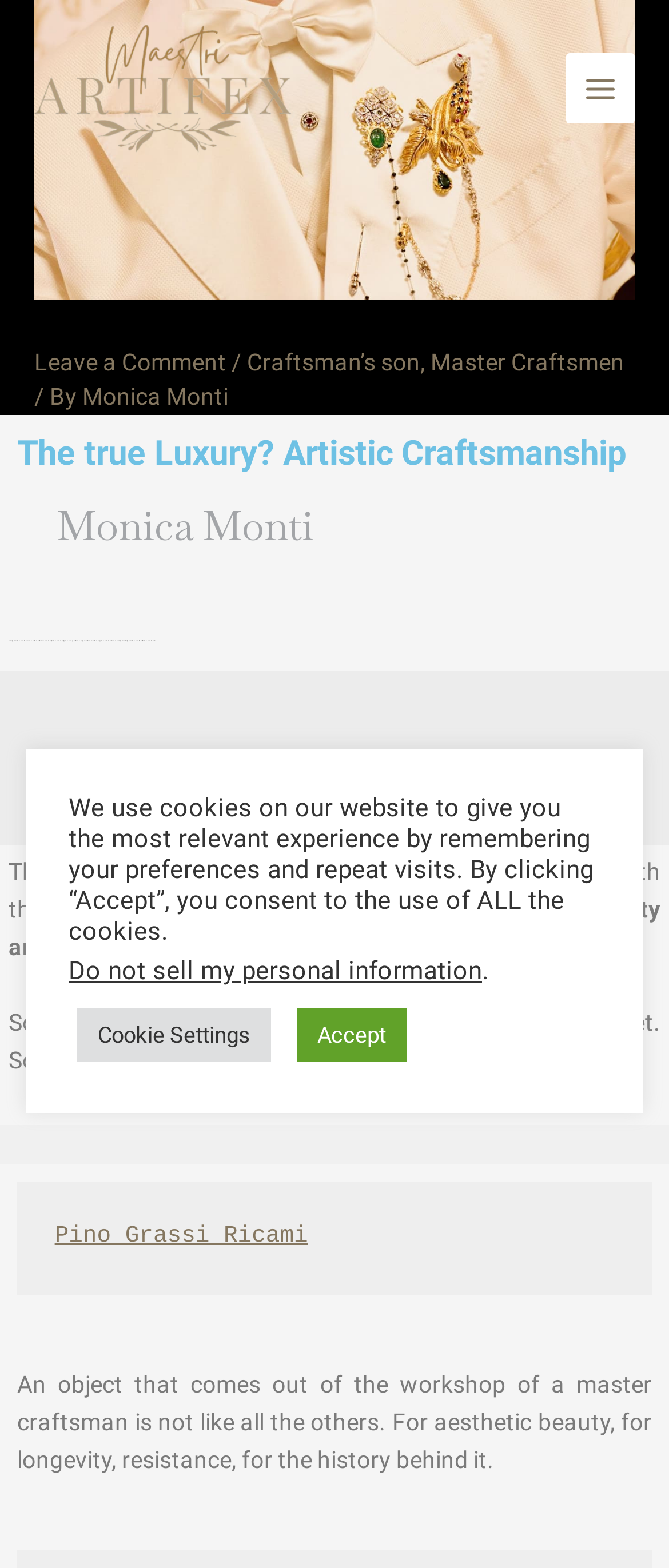Answer this question in one word or a short phrase: Who is the author of the article?

Monica Monti